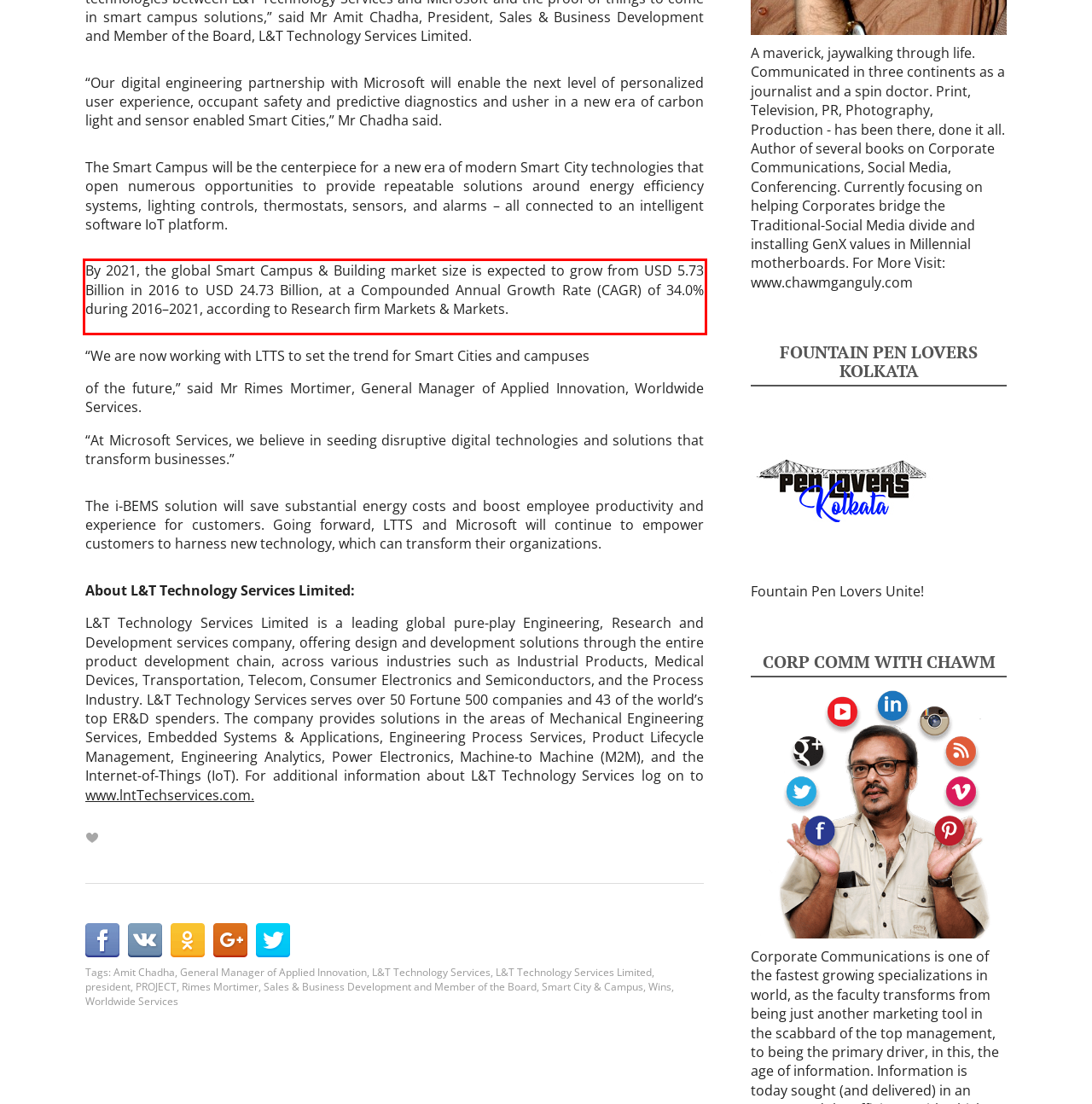You have a screenshot of a webpage, and there is a red bounding box around a UI element. Utilize OCR to extract the text within this red bounding box.

By 2021, the global Smart Campus & Building market size is expected to grow from USD 5.73 Billion in 2016 to USD 24.73 Billion, at a Compounded Annual Growth Rate (CAGR) of 34.0% during 2016–2021, according to Research firm Markets & Markets.